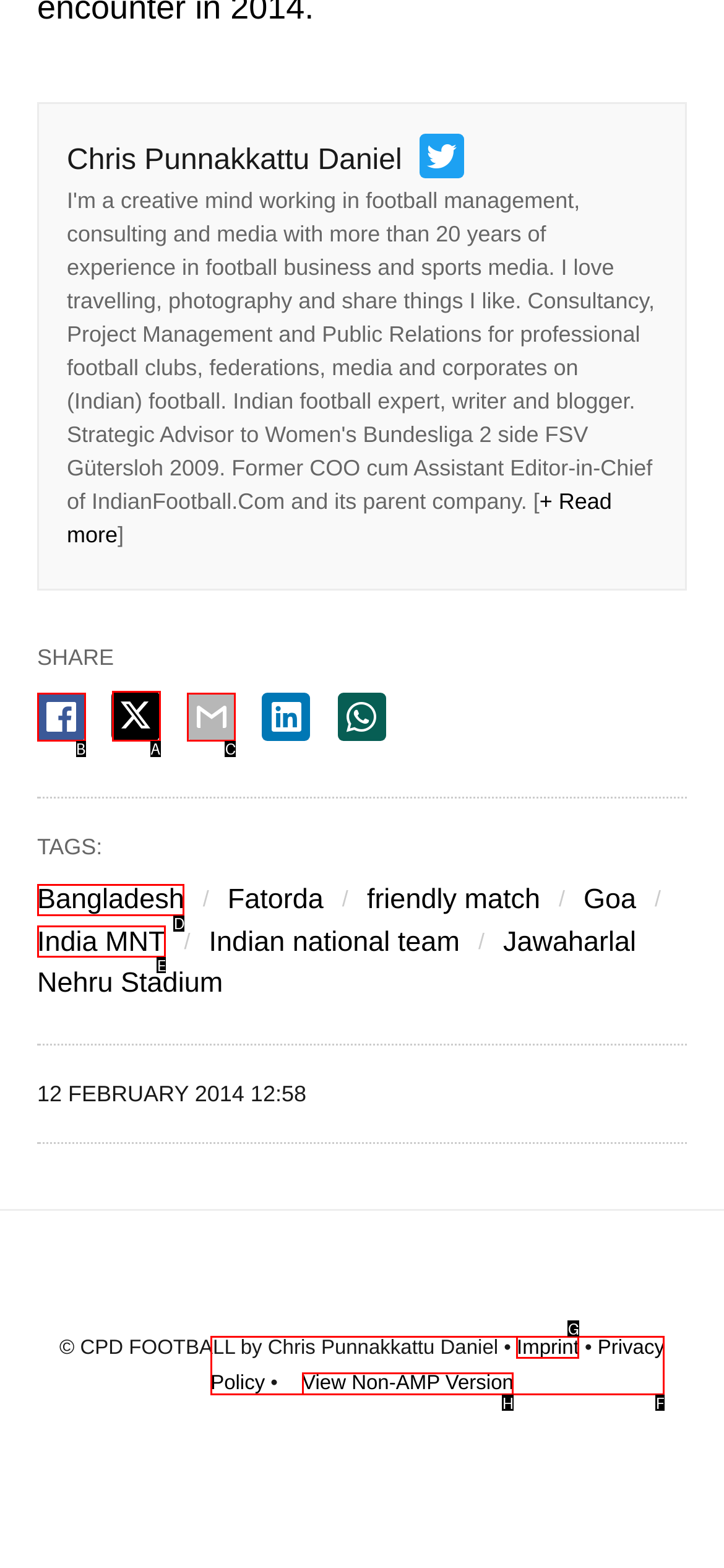Which option is described as follows: India MNT
Answer with the letter of the matching option directly.

E